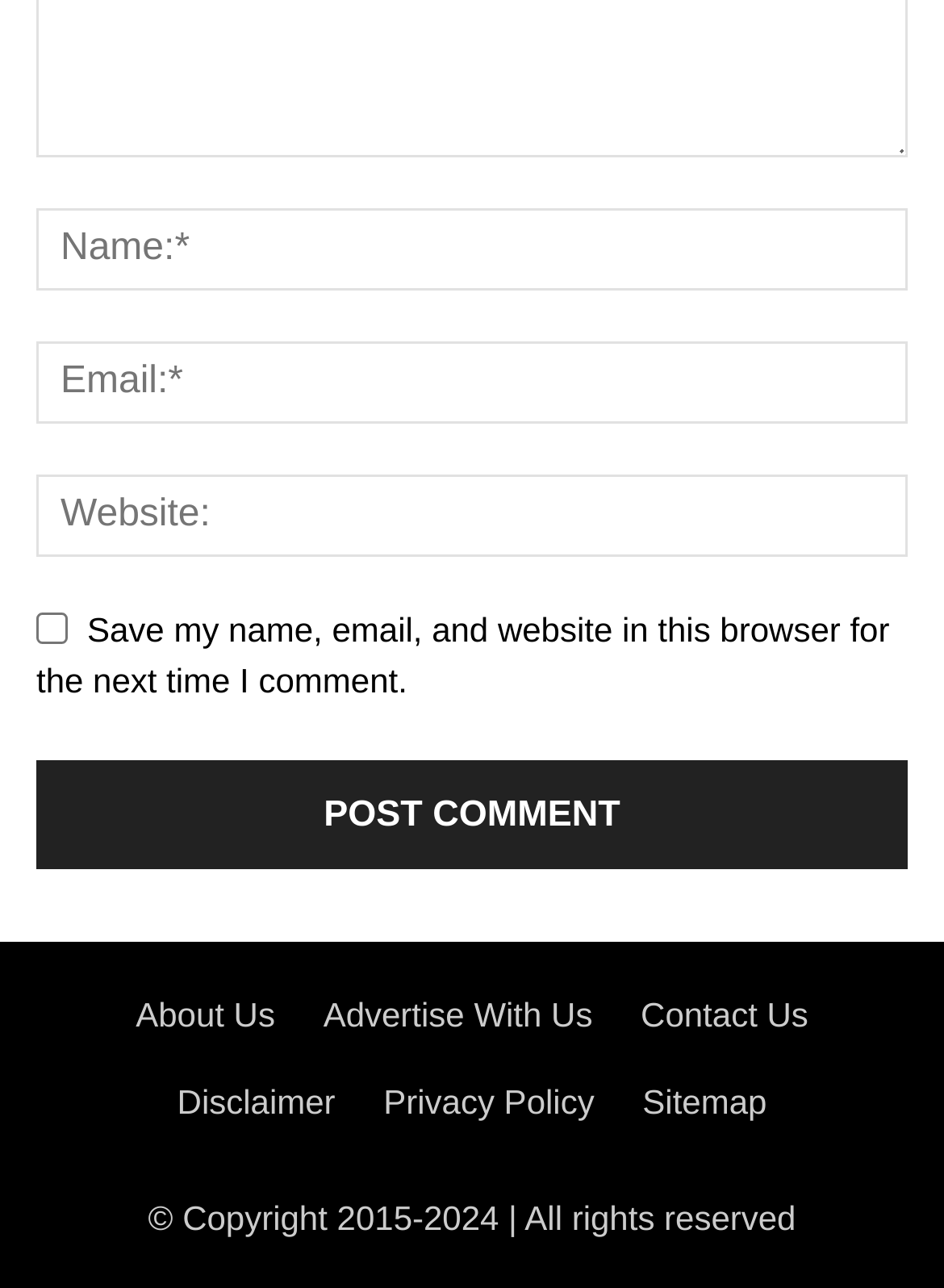Locate the bounding box coordinates of the clickable element to fulfill the following instruction: "Toggle site-level navigation". Provide the coordinates as four float numbers between 0 and 1 in the format [left, top, right, bottom].

None